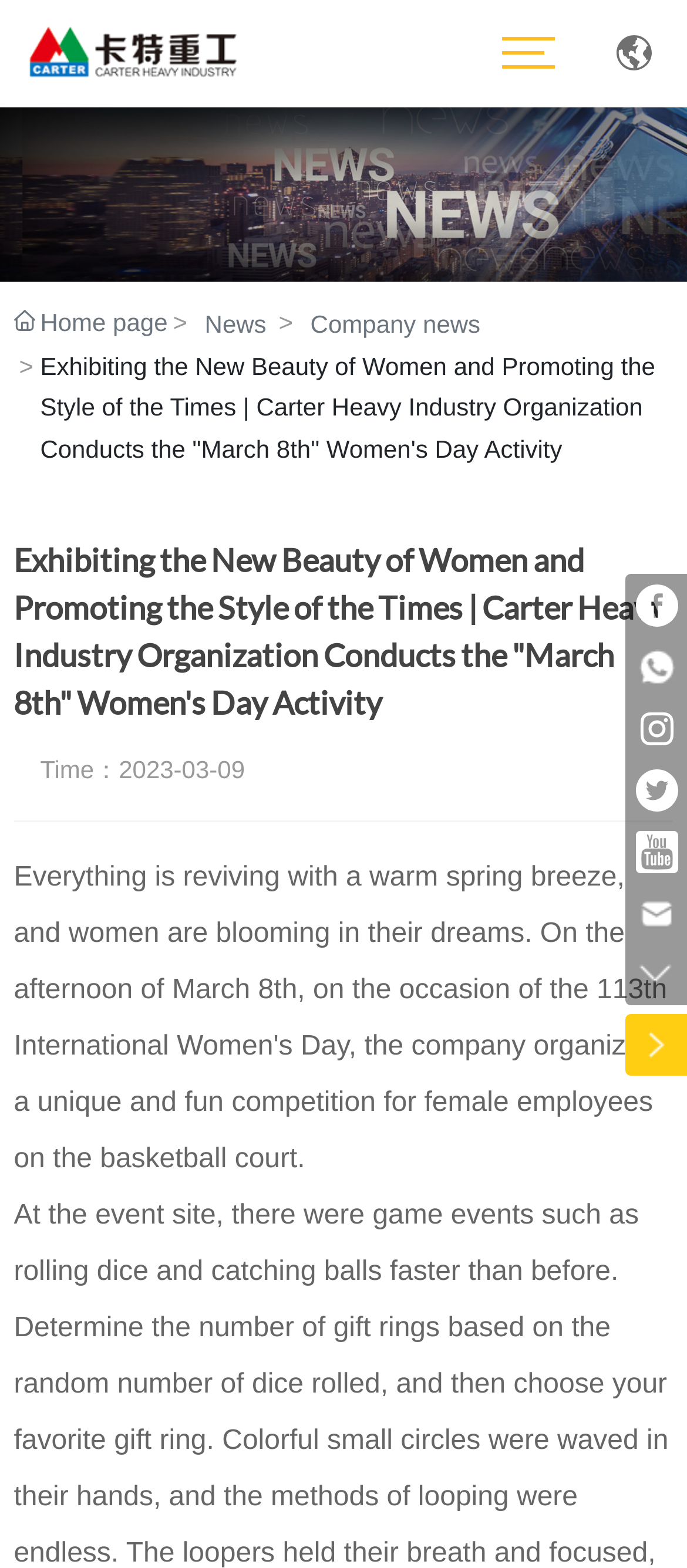Please answer the following question using a single word or phrase: What is the contact email?

CT001@carter.cn